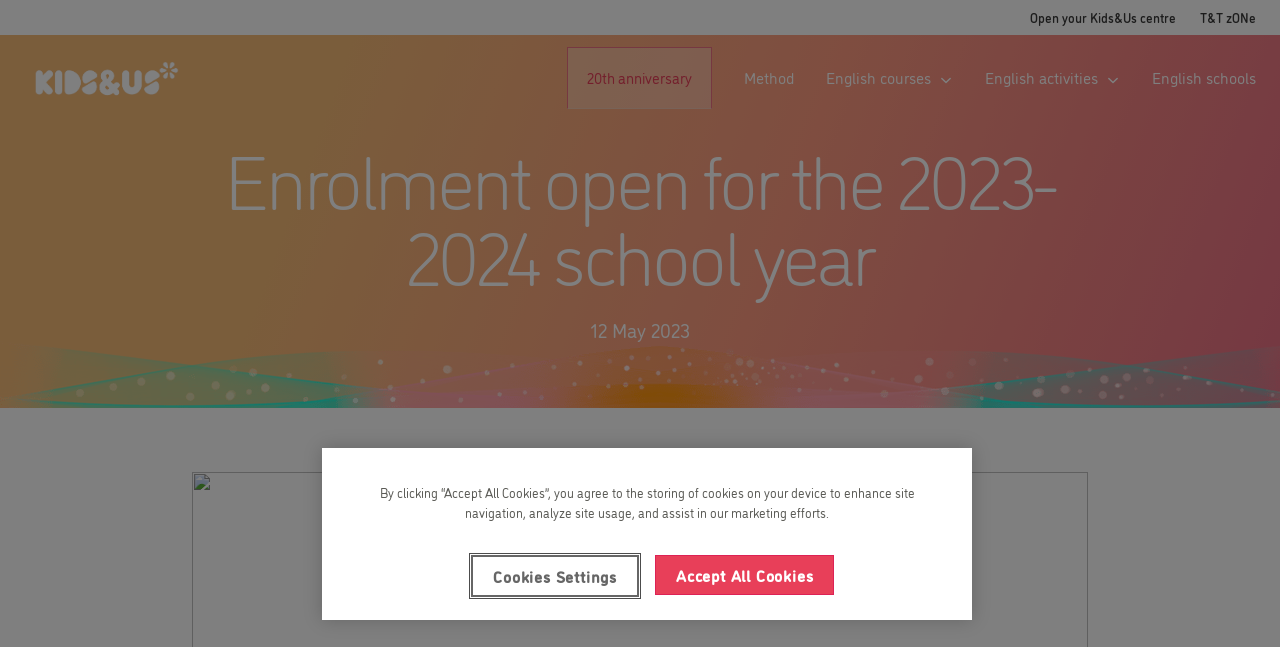Construct a thorough caption encompassing all aspects of the webpage.

The webpage is about enrolling for the 2023-2024 school year at Kids&Us. At the top left, there is a logo of Kids and Us, which is a clickable image that redirects to the home page. Below the logo, there are several links and buttons aligned horizontally, including "Open your Kids&Us centre", "T&T zONe", "20th anniversary", "Method", "English courses", "English activities", and "English schools". Each of these elements has a corresponding image or icon.

The main heading "Enrolment open for the 2023-2024 school year" is prominently displayed in the middle of the page, with a date "12 May 2023" written below it. 

At the bottom of the page, there is a cookie banner with a privacy alert dialog. The dialog has a description of the cookie policy and two buttons: "Accept All Cookies" and "Cookies Settings". The "Cookies Settings" button is currently focused.